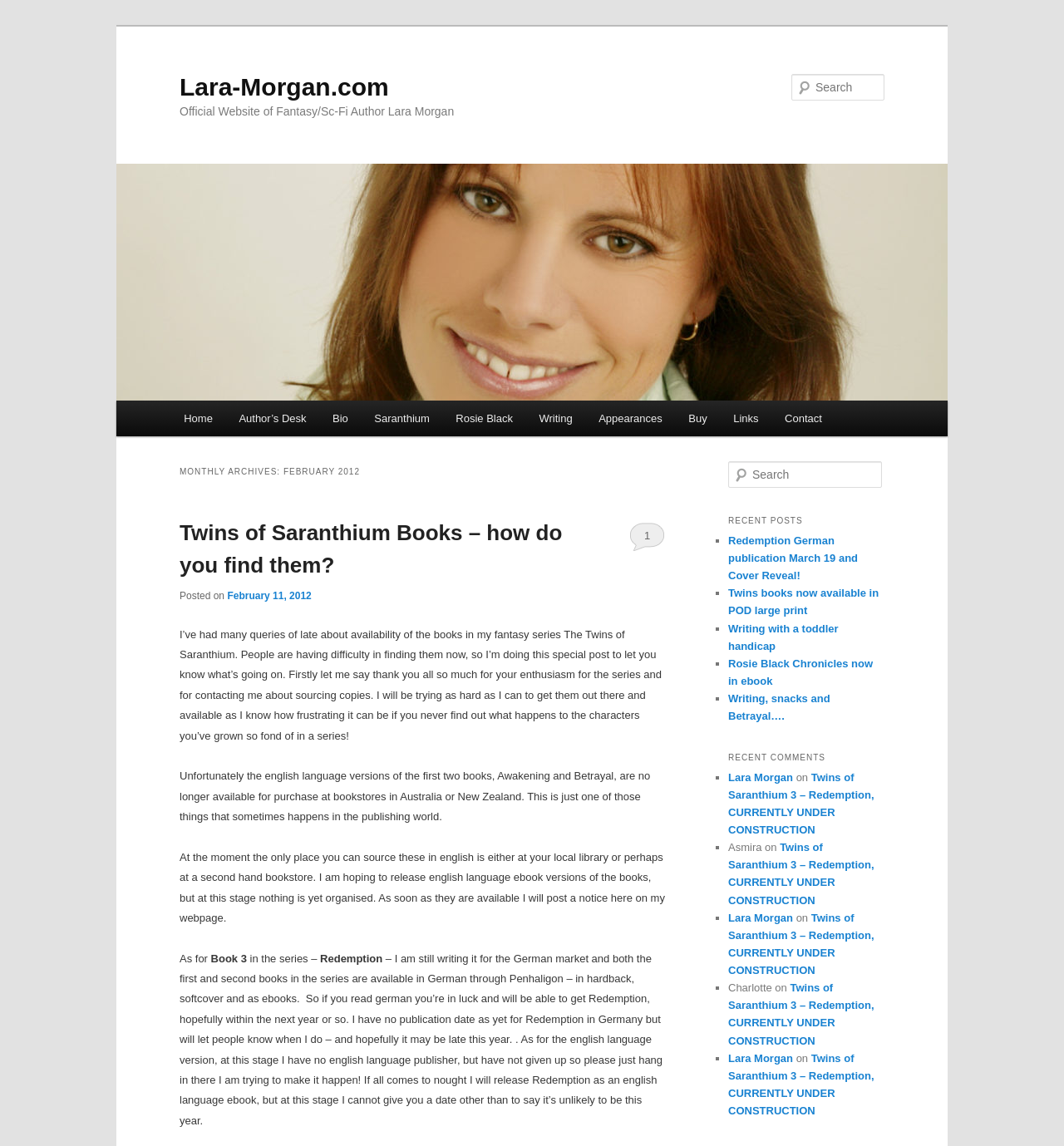Locate the bounding box coordinates of the clickable area needed to fulfill the instruction: "Go to Home page".

[0.16, 0.349, 0.212, 0.381]